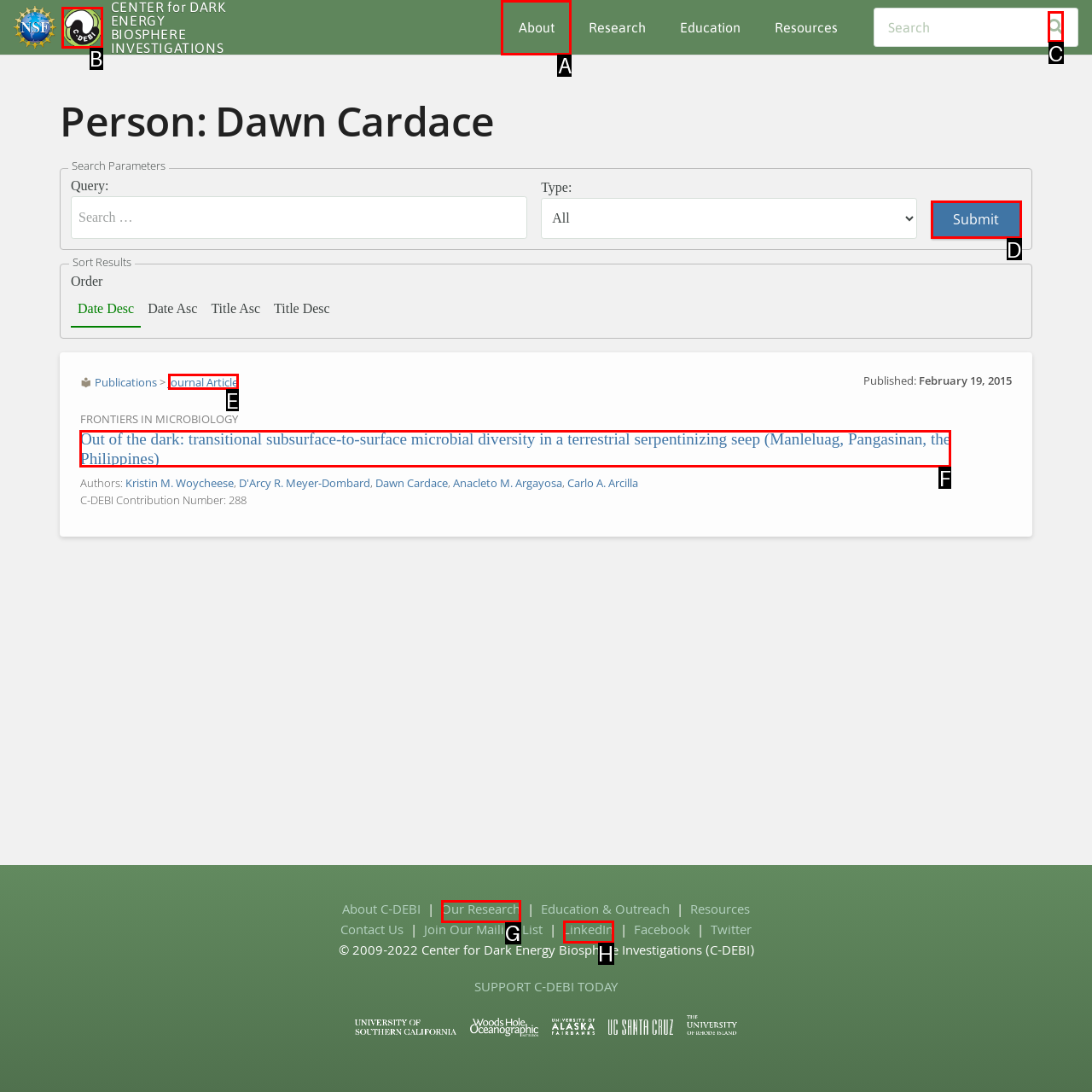Tell me which one HTML element I should click to complete this task: Read the article 'Out of the dark: transitional subsurface-to-surface microbial diversity in a terrestrial serpentinizing seep (Manleluag, Pangasinan, the Philippines)' Answer with the option's letter from the given choices directly.

F